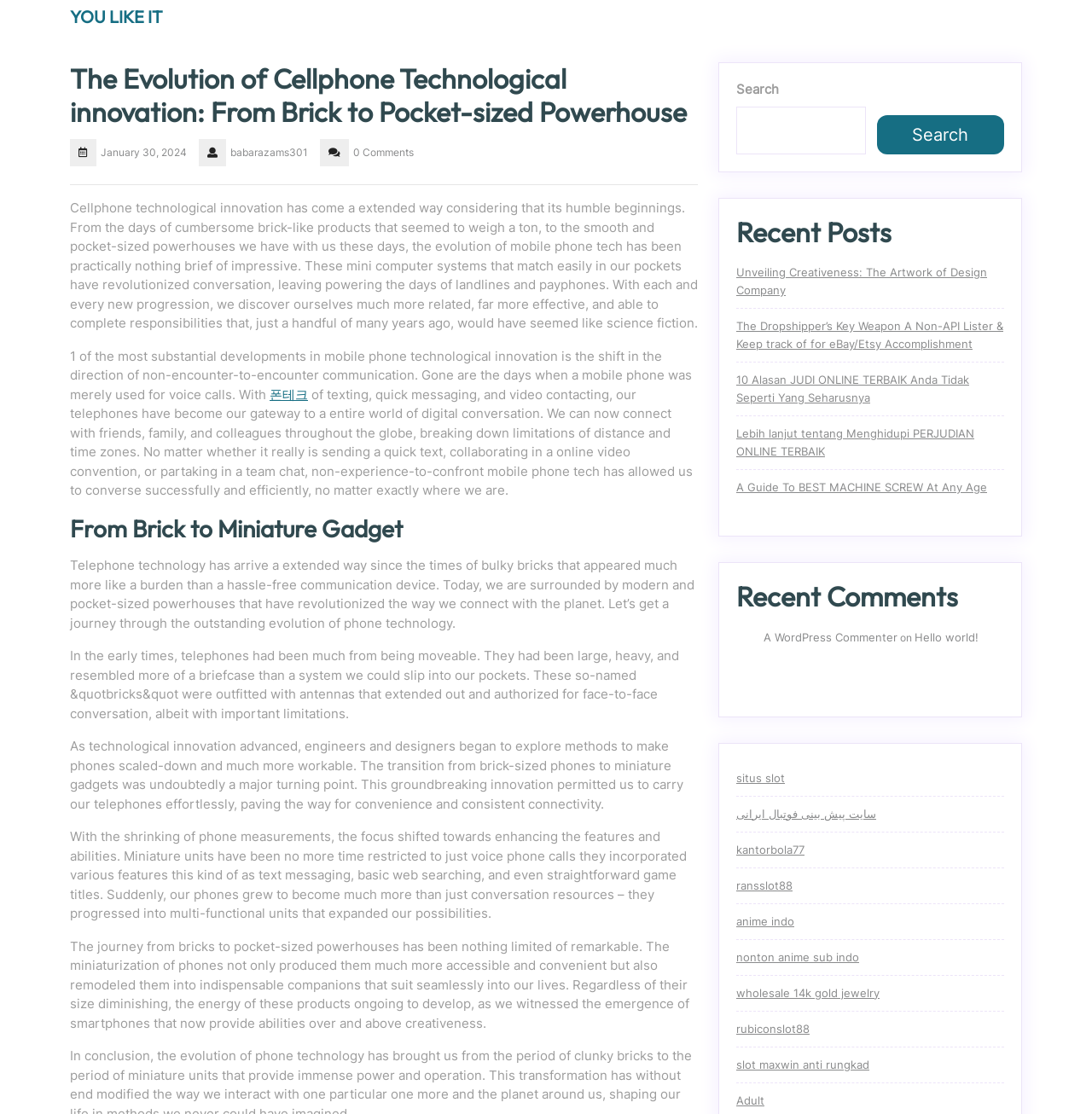Find the bounding box coordinates for the UI element that matches this description: "[Example] What Is Tidal Energy?".

None